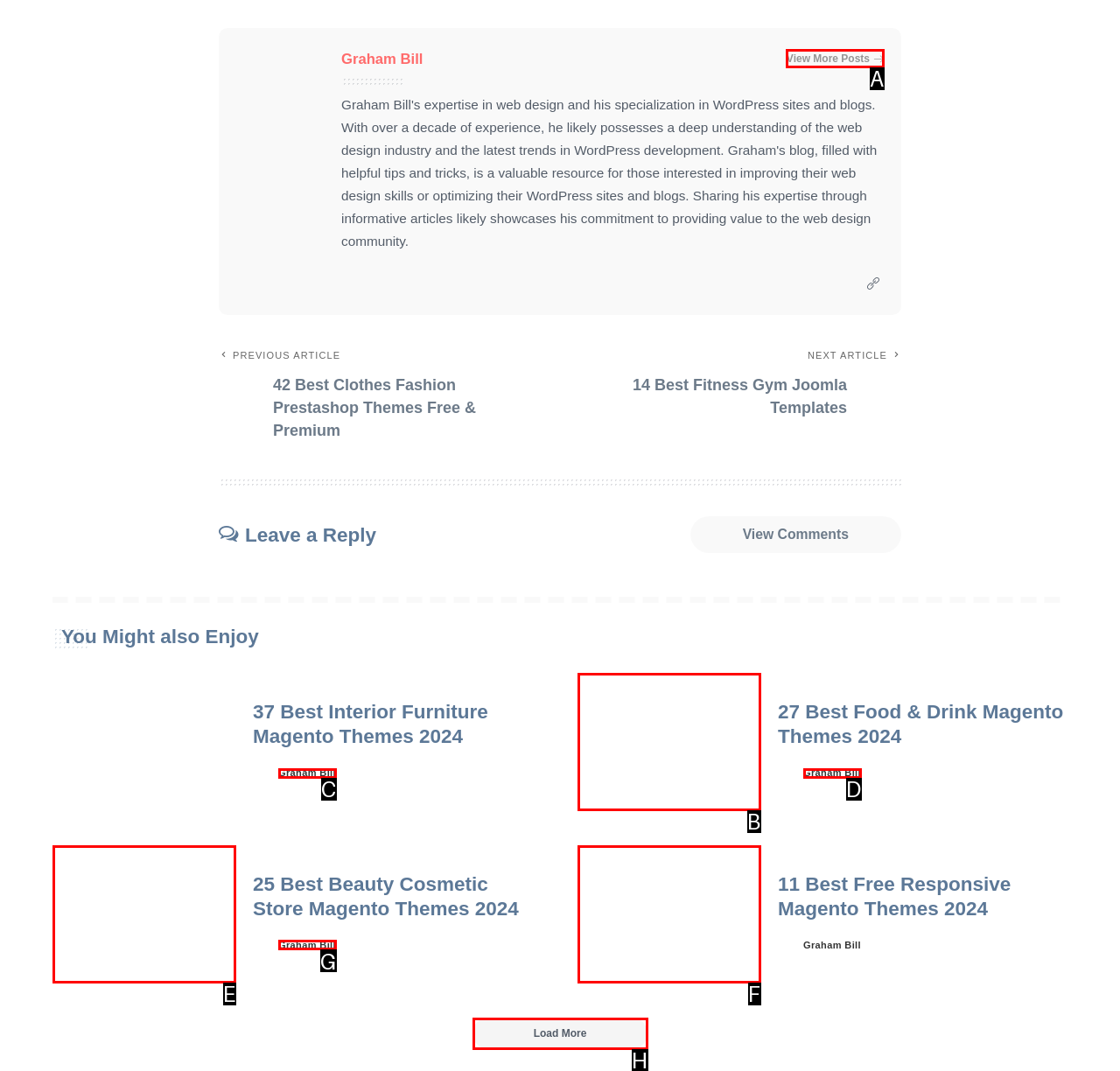Choose the HTML element that matches the description: View More Posts
Reply with the letter of the correct option from the given choices.

A